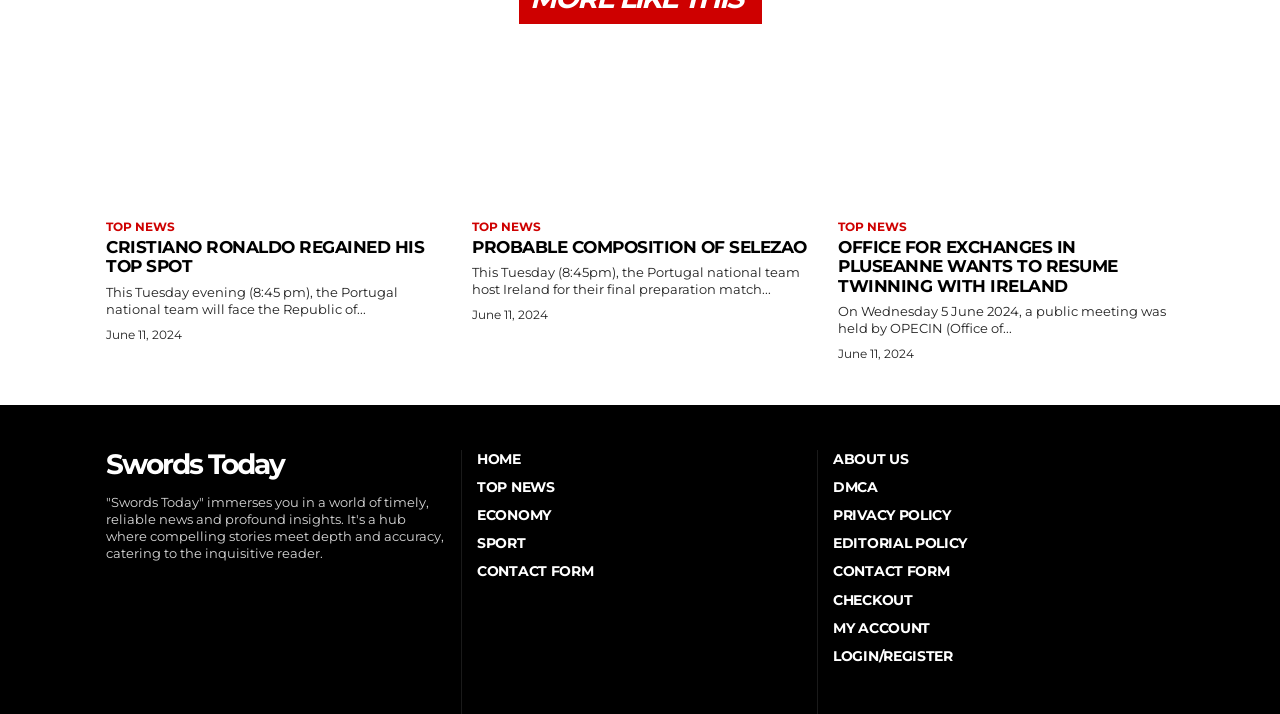What is the purpose of the 'CONTACT FORM' link?
Please elaborate on the answer to the question with detailed information.

The 'CONTACT FORM' link is likely intended to allow users to contact the website or its administrators, as it is a common convention on websites to have a contact form for users to reach out to the website owners.